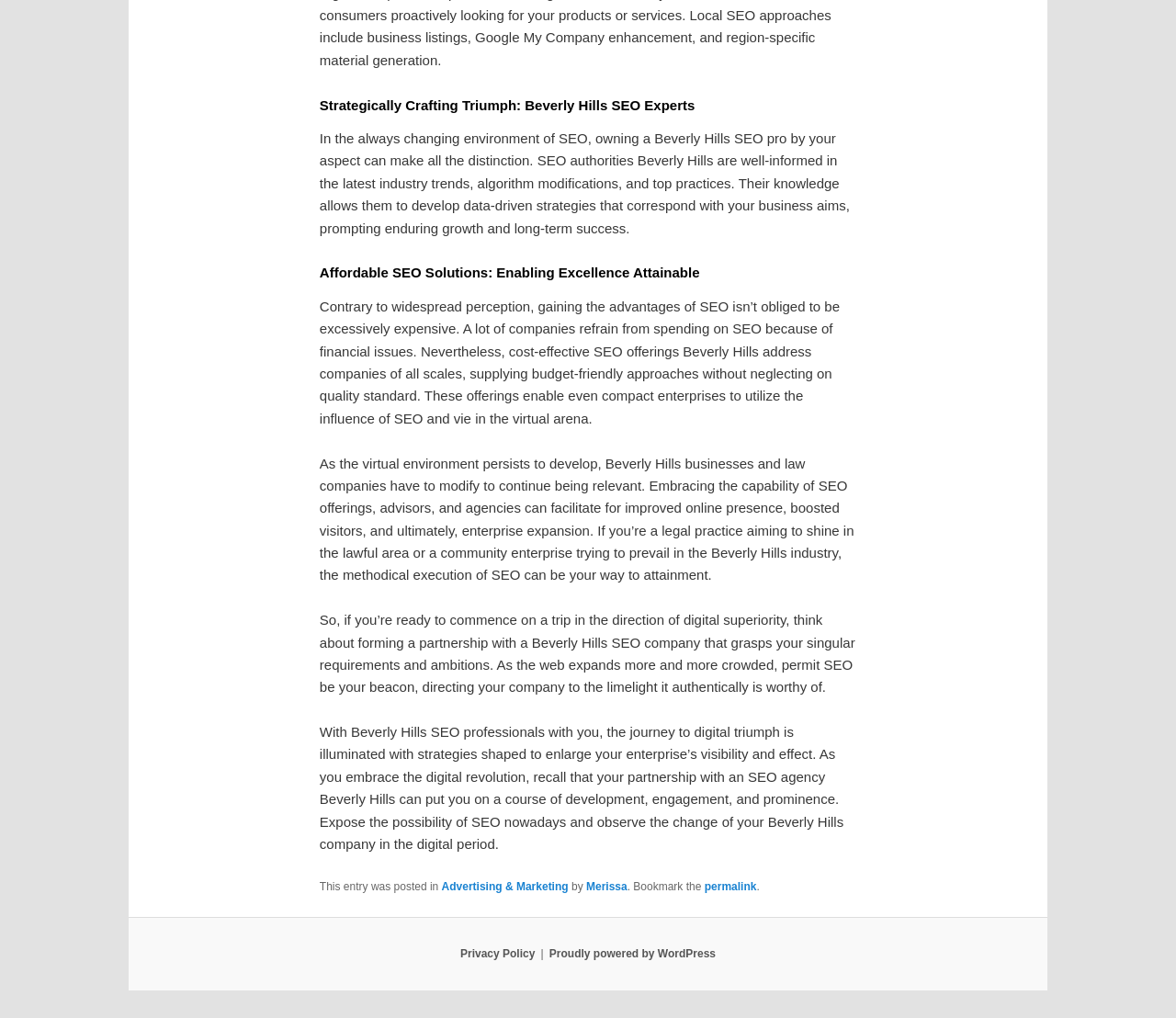What type of companies can benefit from SEO?
Please provide a single word or phrase as your answer based on the image.

Law companies and community enterprises